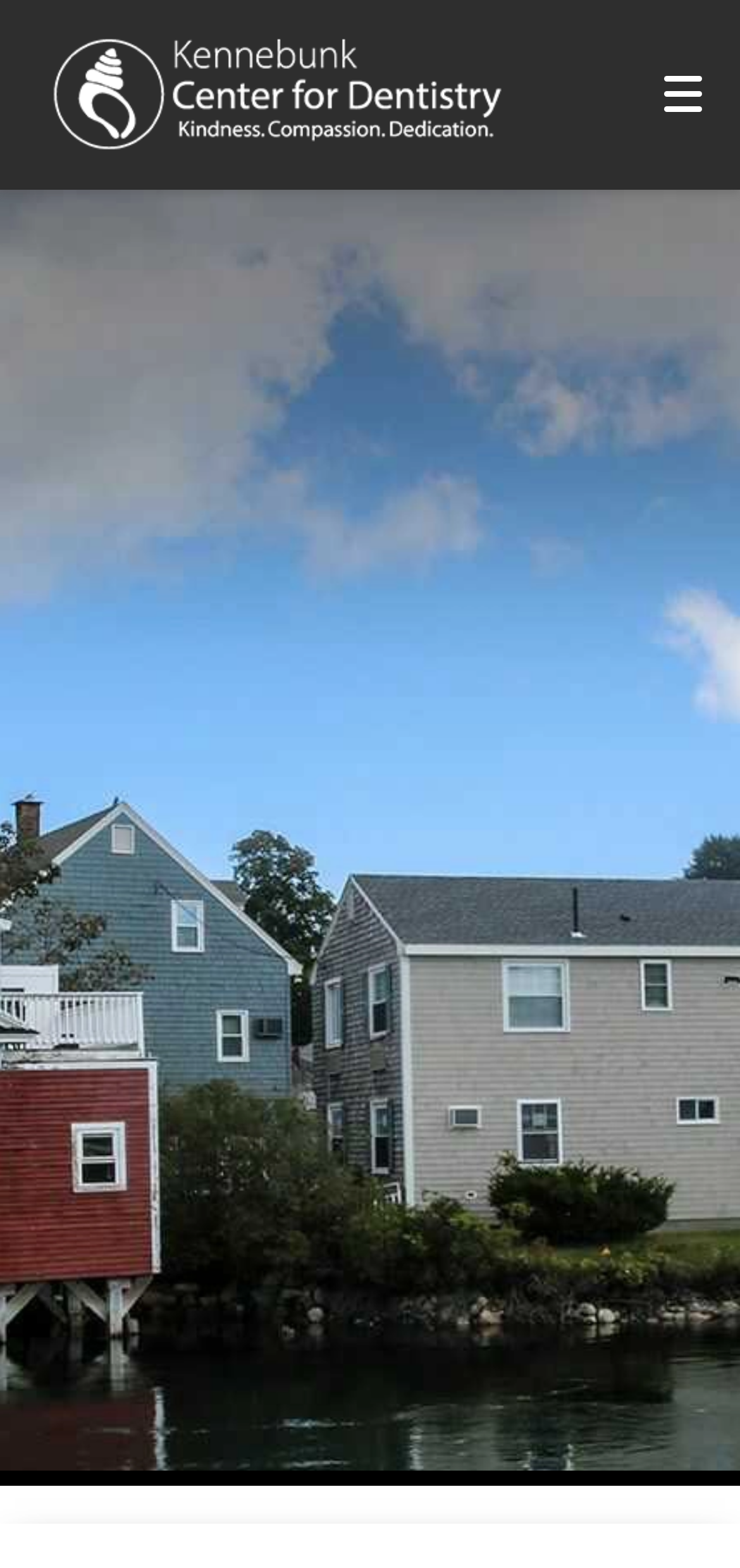How many navigation links are available?
Using the screenshot, give a one-word or short phrase answer.

6